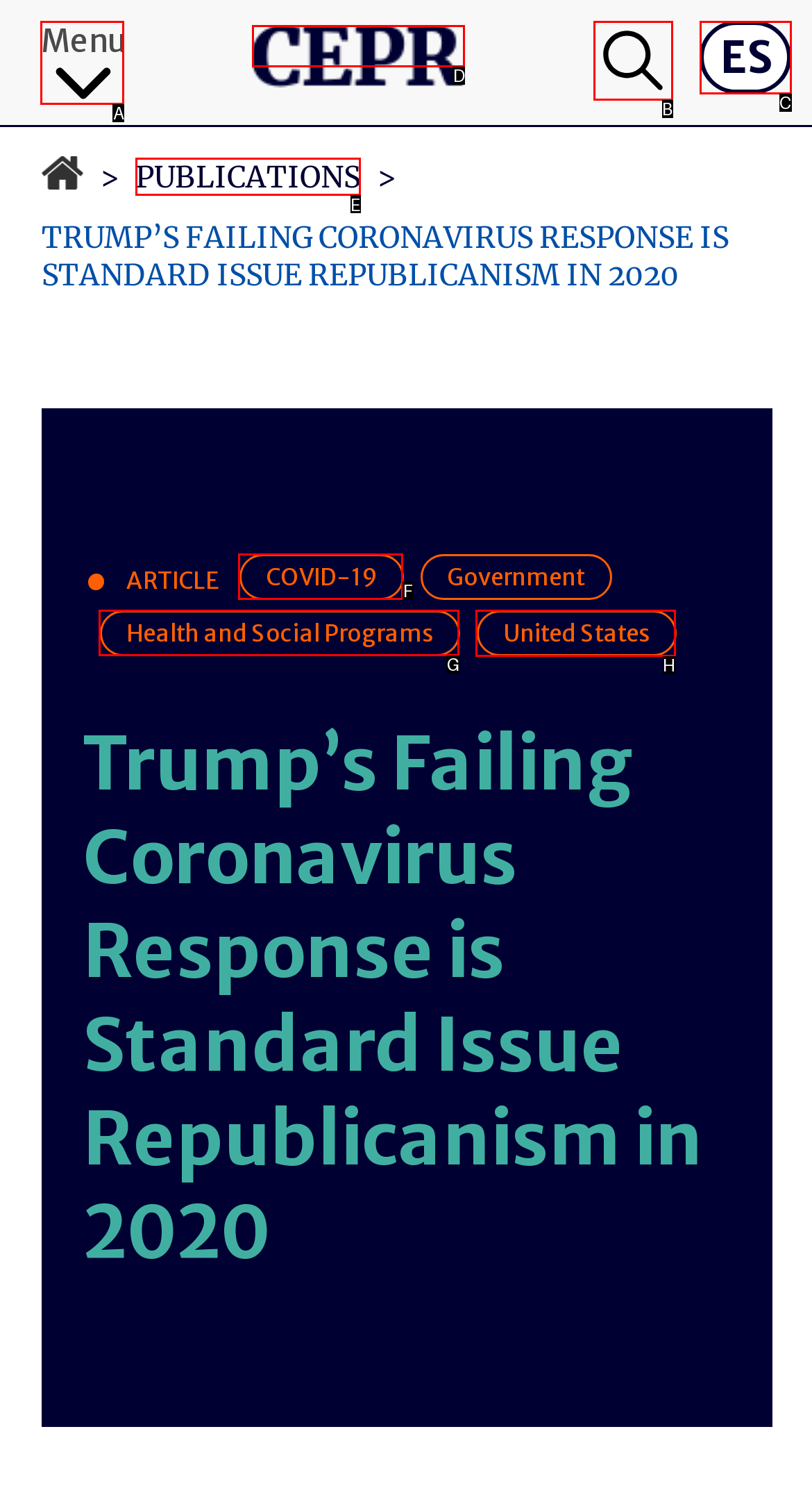Select the appropriate HTML element that needs to be clicked to finish the task: Visit the United States page
Reply with the letter of the chosen option.

H